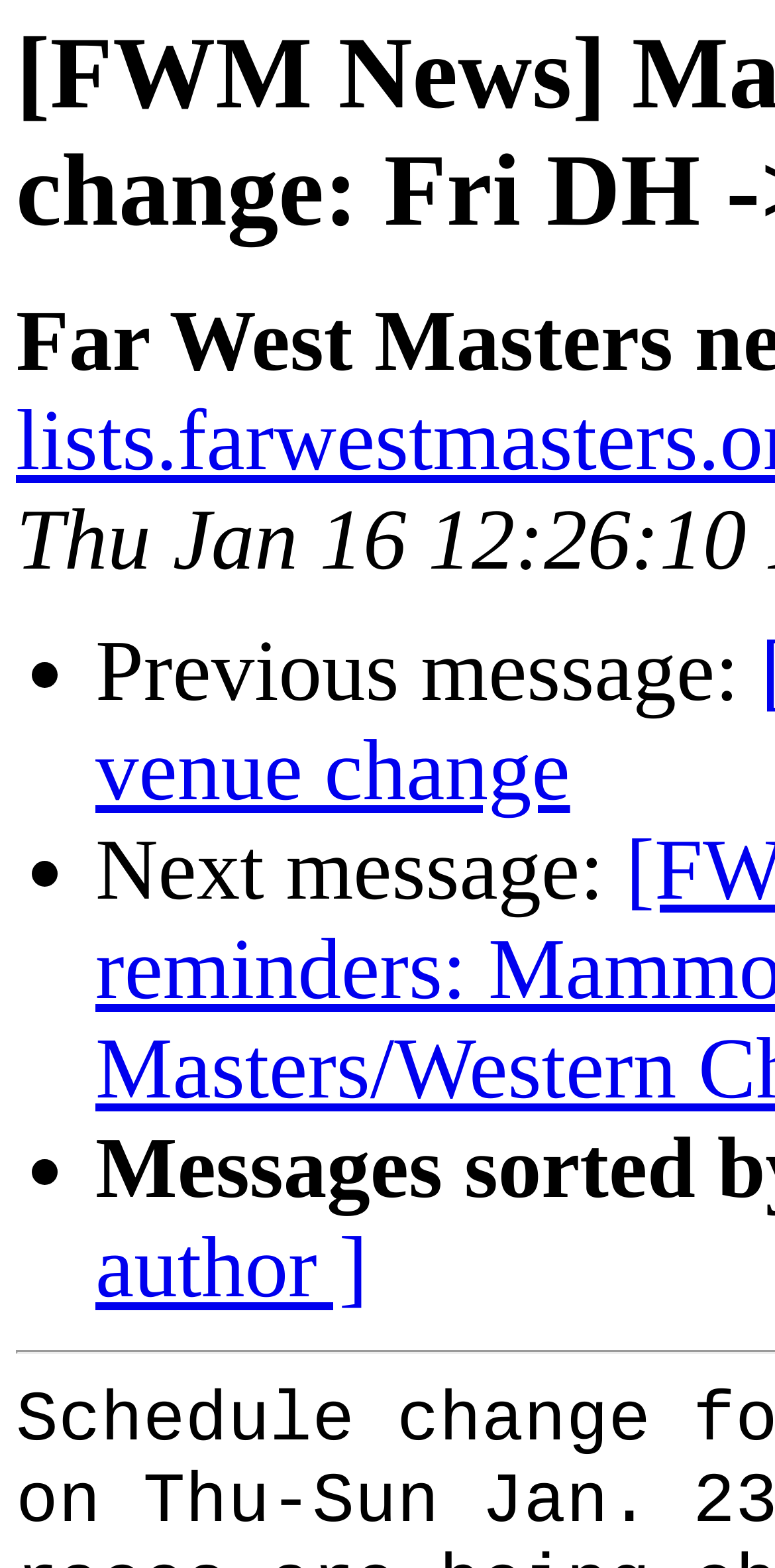What is the main title displayed on this webpage?

[FWM News] Mammoth Speed event change: Fri DH -> SG